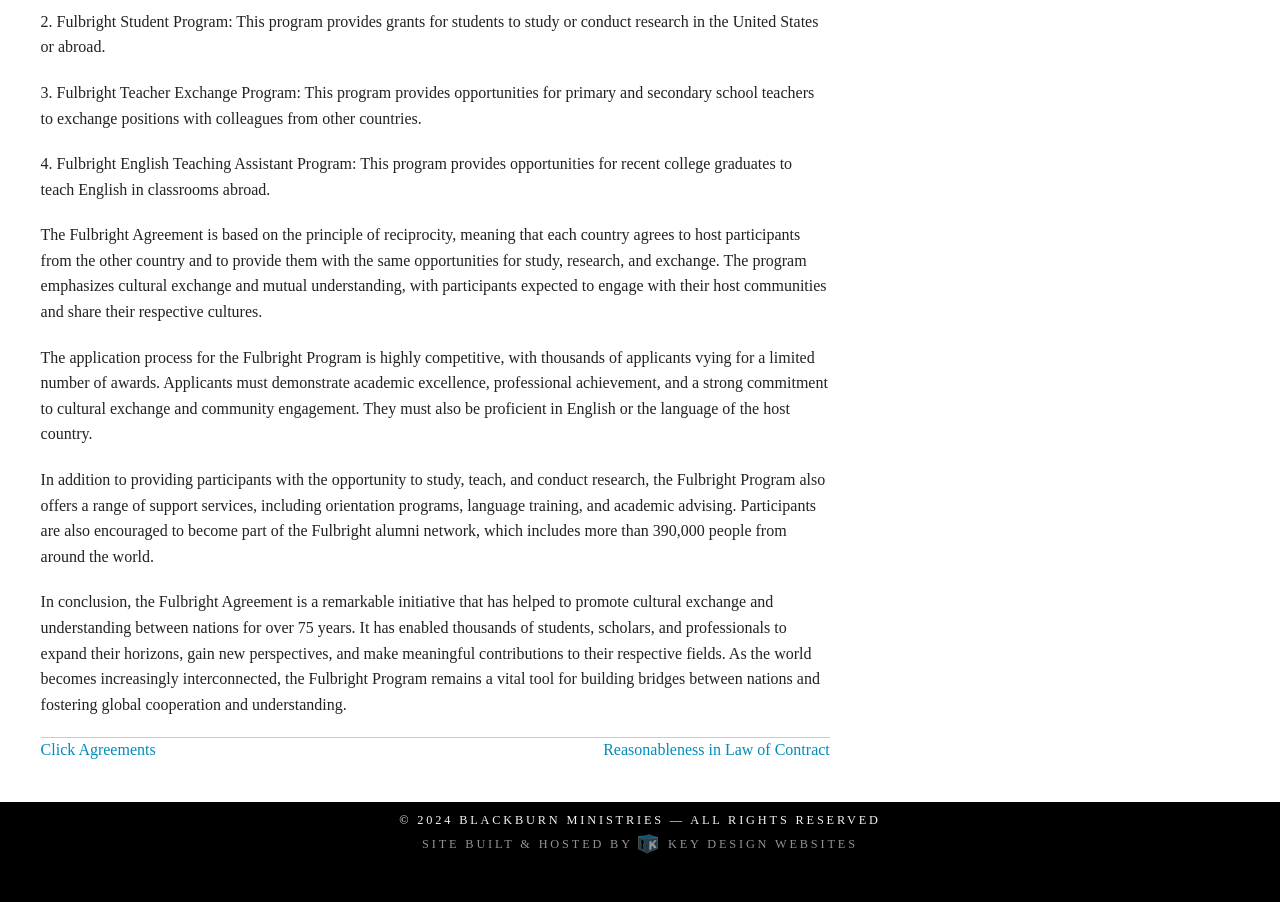Given the following UI element description: "Click Agreements", find the bounding box coordinates in the webpage screenshot.

[0.032, 0.822, 0.122, 0.841]